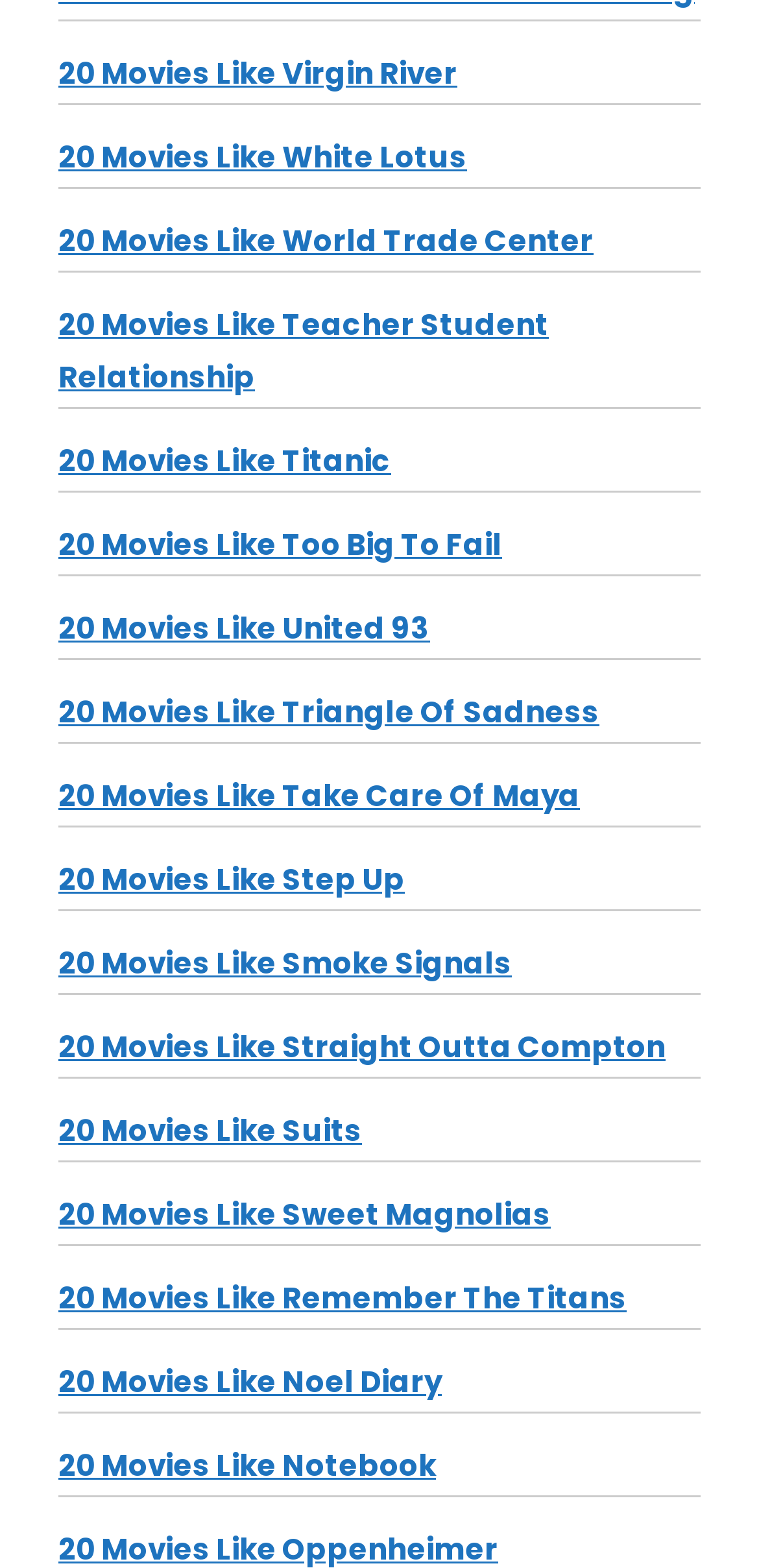Determine the bounding box for the described UI element: "20 Movies Like Sweet Magnolias".

[0.077, 0.761, 0.726, 0.787]